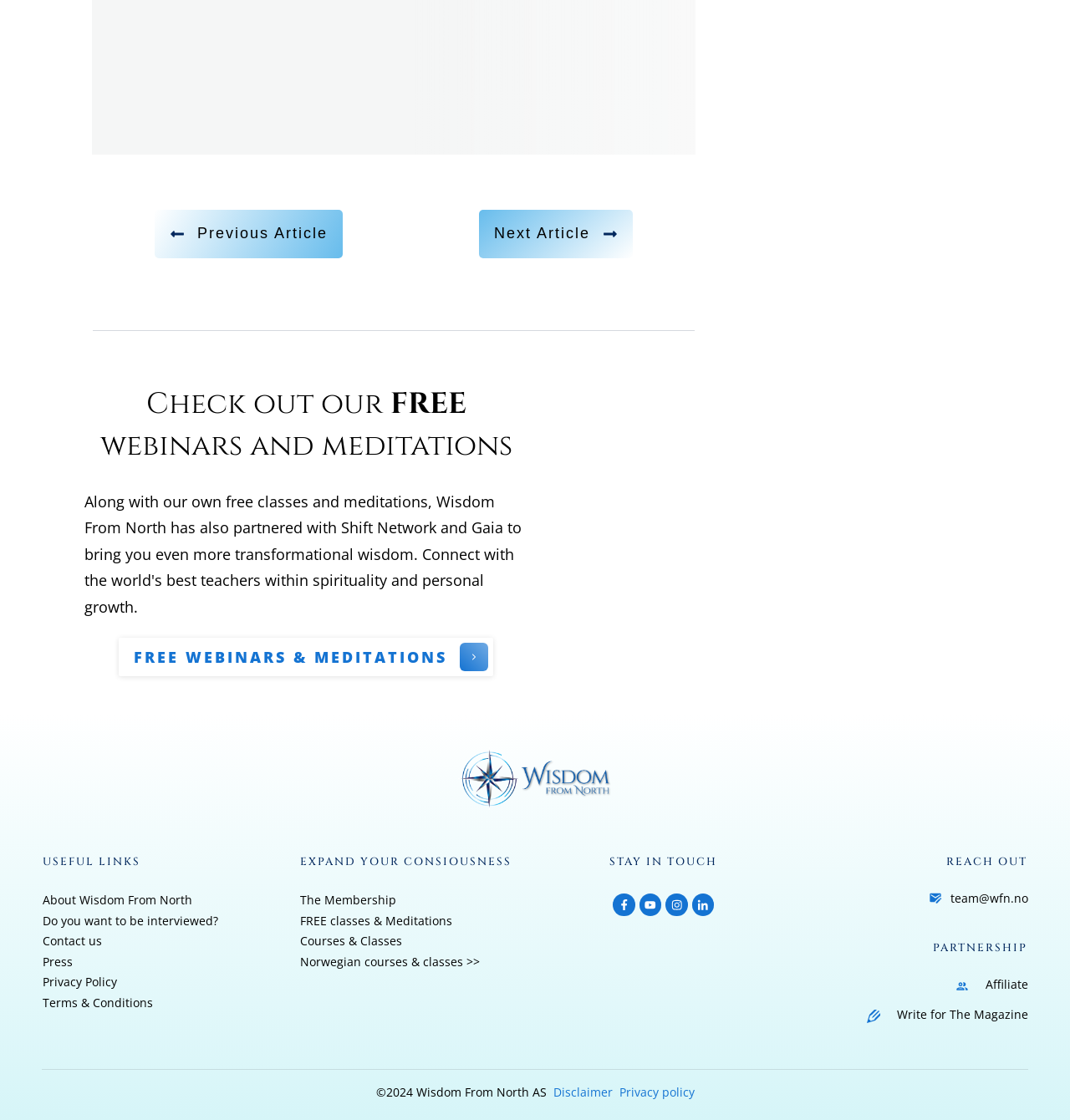Identify the bounding box for the UI element described as: "Privacy Policy". Ensure the coordinates are four float numbers between 0 and 1, formatted as [left, top, right, bottom].

[0.04, 0.87, 0.109, 0.884]